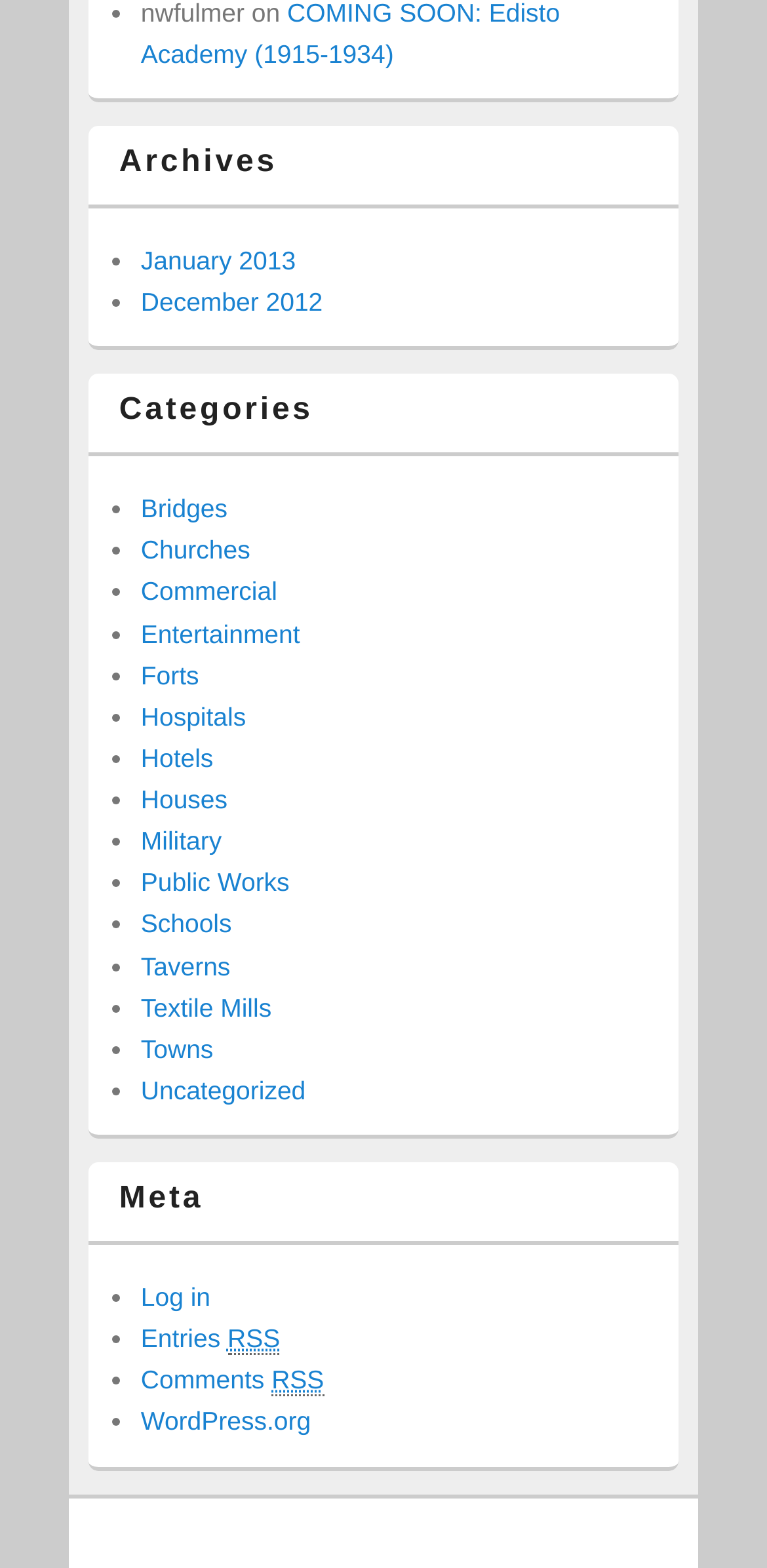Pinpoint the bounding box coordinates of the element that must be clicked to accomplish the following instruction: "Log in to the website". The coordinates should be in the format of four float numbers between 0 and 1, i.e., [left, top, right, bottom].

[0.184, 0.818, 0.274, 0.837]